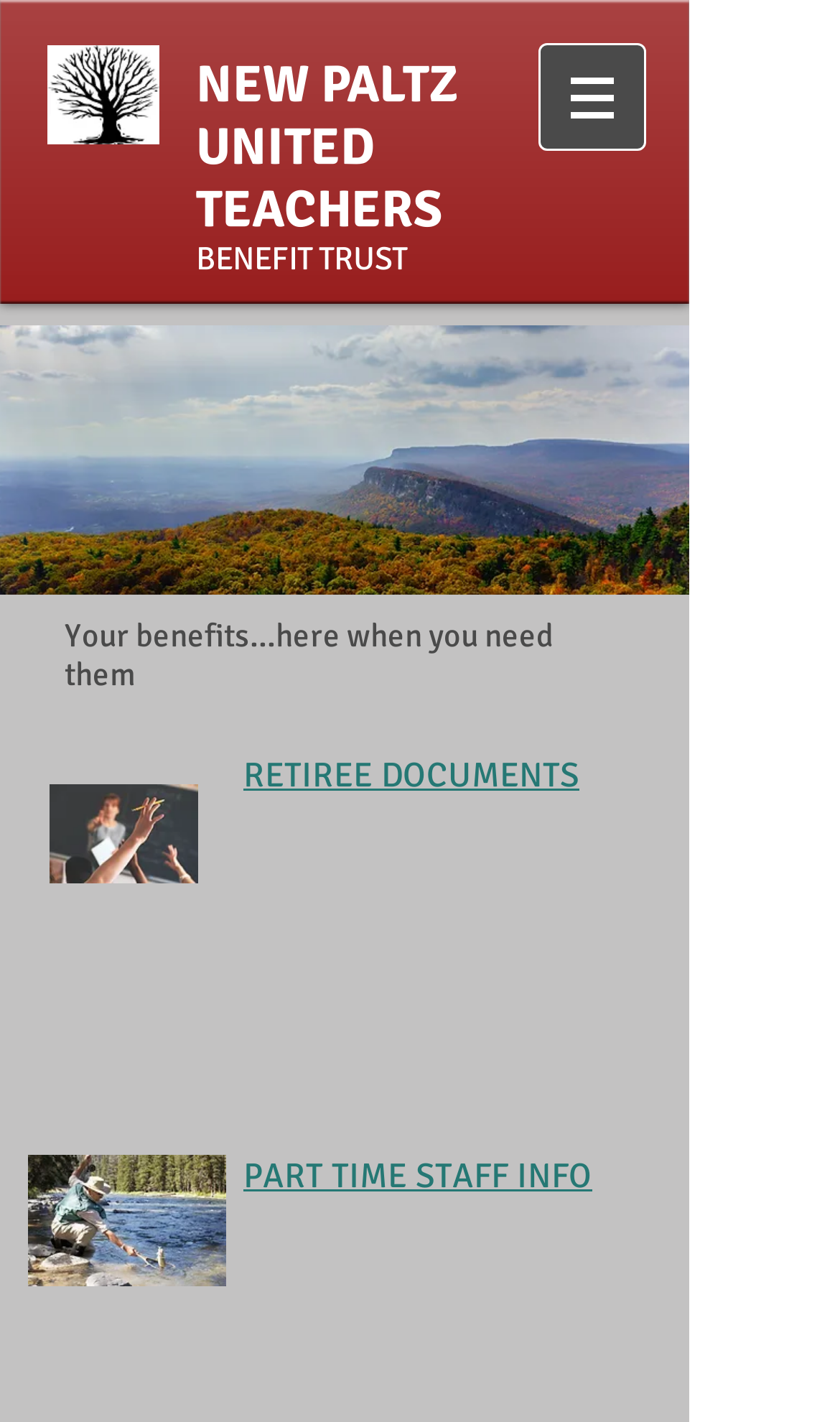Explain the webpage's design and content in an elaborate manner.

The webpage is the home for the NPUT Benefit Trust, which provides benefits for the employees and retirees of the New Paltz Central School District. 

At the top left, there is a link. Next to it, on the same horizontal level, is a heading that reads "NEW PALTZ UNITED TEACHERS" with a link embedded within it. To the right of this heading is another link that reads "BENEFIT TRUST". 

On the top right, there is a navigation menu labeled "Site" with a button that has a popup menu, which is currently not expanded. The button is accompanied by a small image. 

Below the top section, there is a prominent heading that reads "Your benefits...here when you need them". 

On the left side, there are three sections. The top section has a link. The middle section has a heading that reads "RETIREE DOCUMENTS" with a link embedded within it. The bottom section has a link. 

On the right side, corresponding to the three sections on the left, there are three sections as well. The top section has a heading that reads "RETIREE DOCUMENTS" with a link embedded within it. The middle section is empty. The bottom section has a heading that reads "PART TIME STAFF INFO" with a link embedded within it.